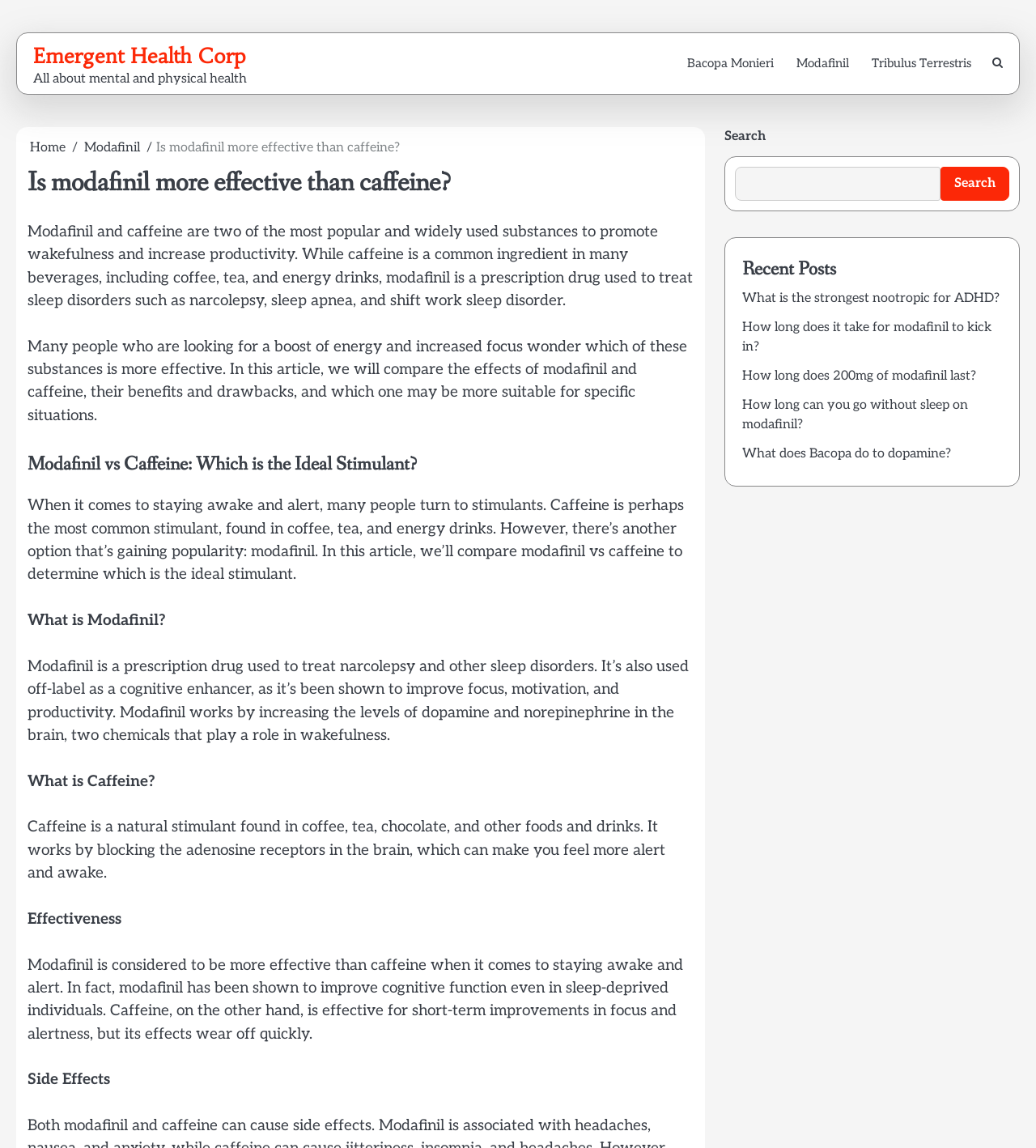Kindly provide the bounding box coordinates of the section you need to click on to fulfill the given instruction: "Check the Meetings and Events section".

None